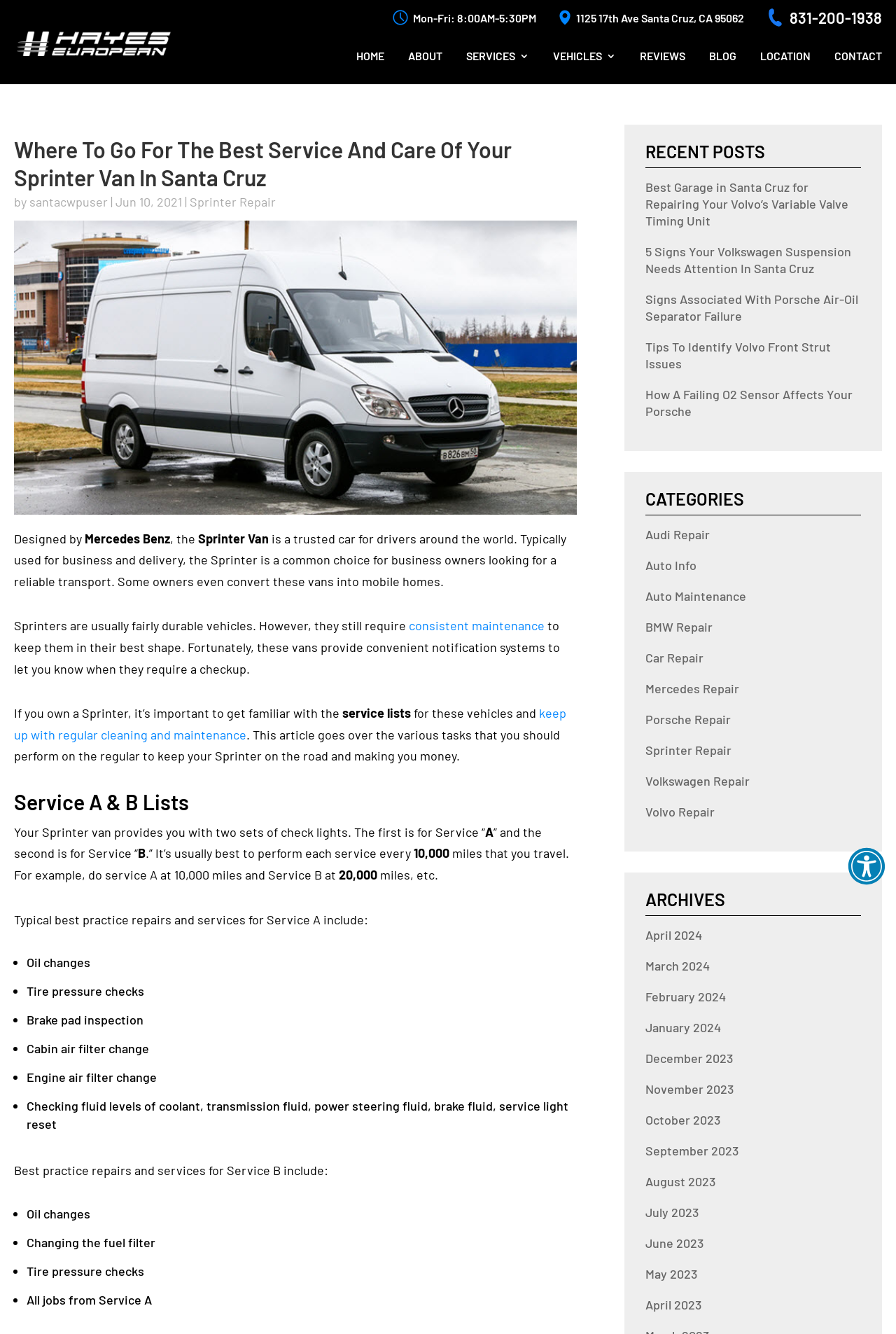Find and provide the bounding box coordinates for the UI element described here: "Audi Repair". The coordinates should be given as four float numbers between 0 and 1: [left, top, right, bottom].

[0.72, 0.395, 0.792, 0.406]